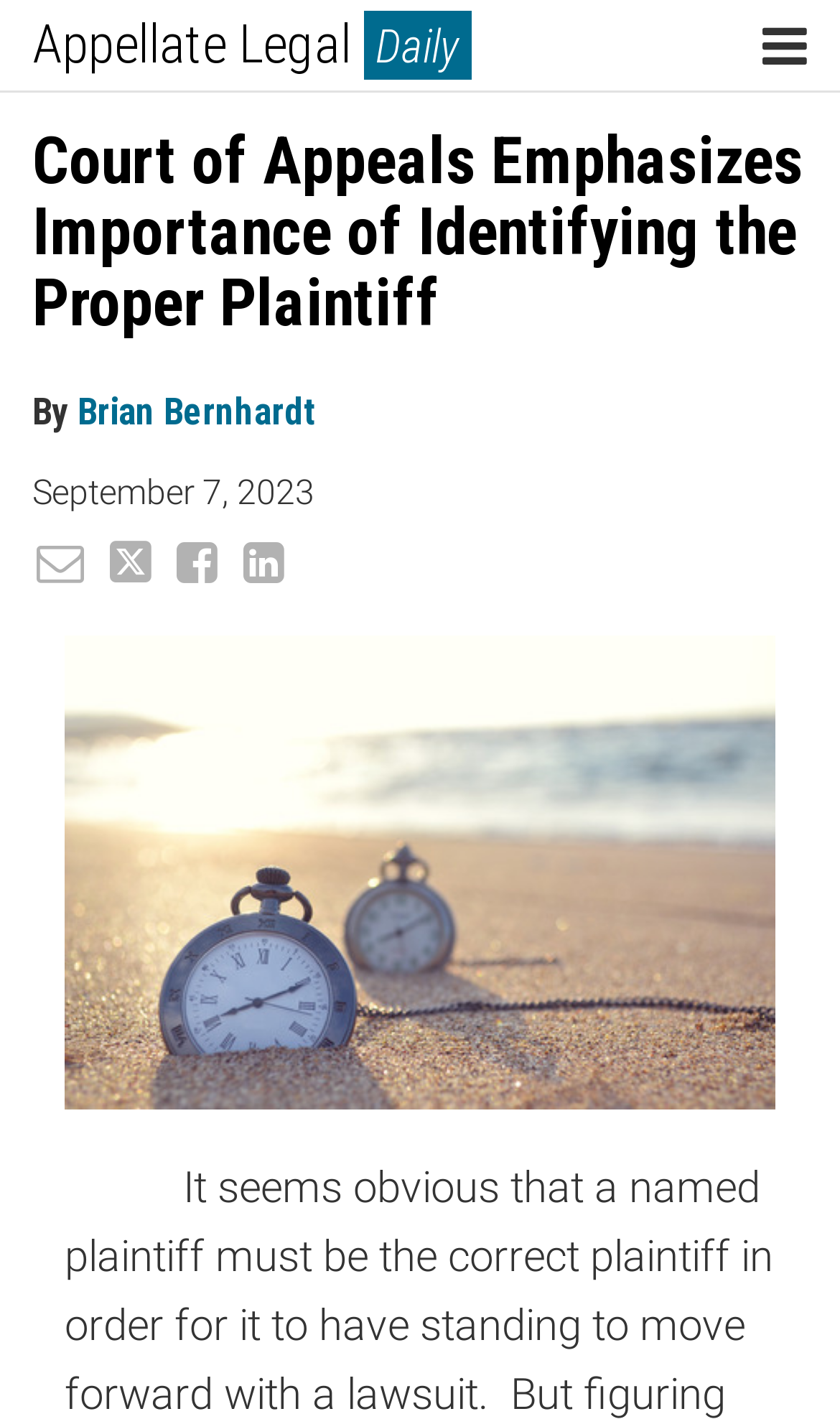Identify and extract the main heading from the webpage.

Appellate Legal Daily